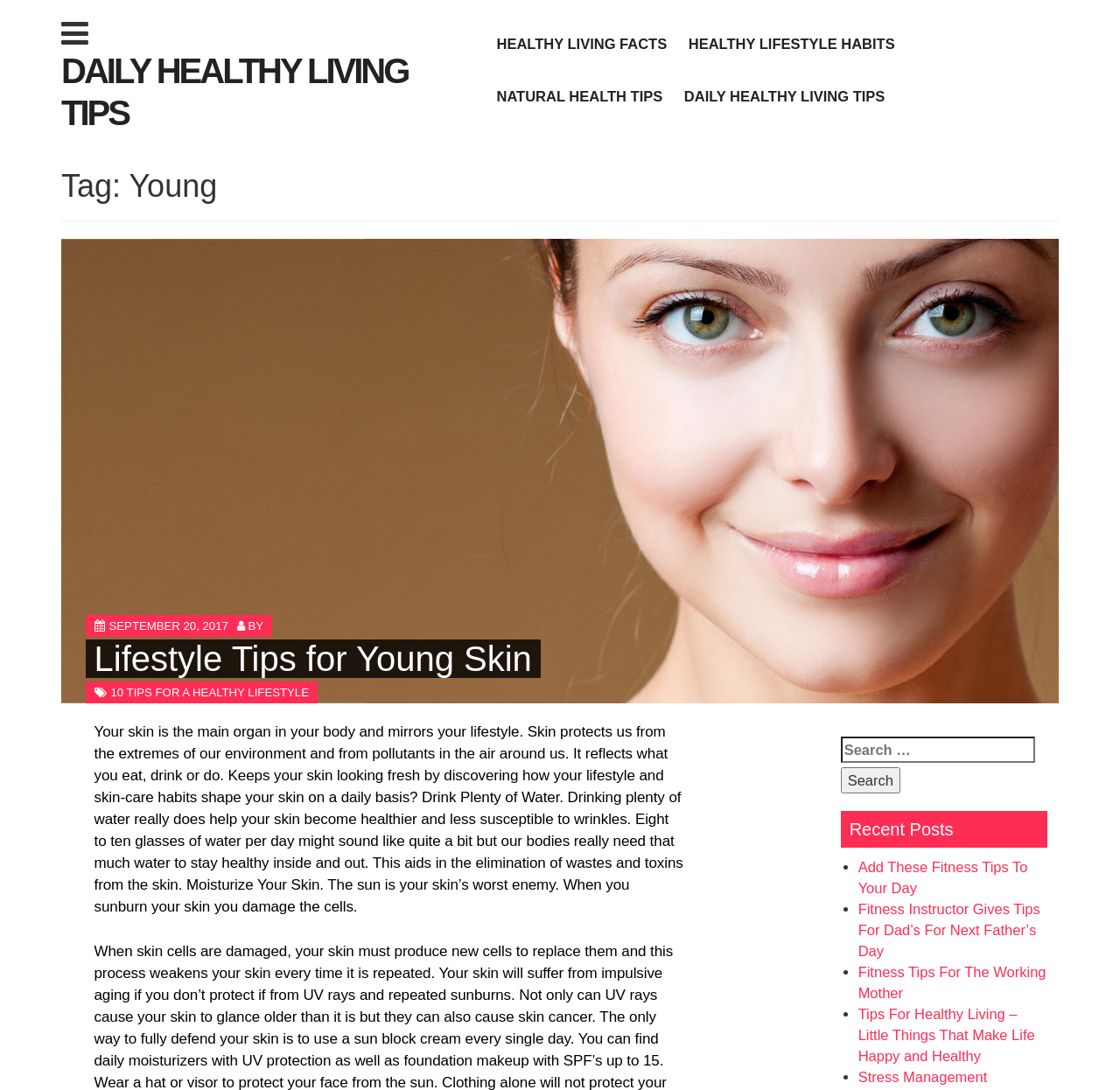Describe all significant elements and features of the webpage.

The webpage is about daily healthy living tips, with a focus on young individuals. At the top, there is a large heading "DAILY HEALTHY LIVING TIPS" which is also a link. Below it, there are three links: "HEALTHY LIVING FACTS", "HEALTHY LIFESTYLE HABITS", and "NATURAL HEALTH TIPS", arranged horizontally. 

On the left side, there is a header section with a subheading "Tag: Young". Below it, there is a link to an article "Lifestyle Tips for Young Skin" with a brief description. The article discusses the importance of skin care and provides tips such as drinking plenty of water and moisturizing the skin.

On the right side, there is a search bar with a button labeled "Search". Below it, there is a section titled "Recent Posts" which lists four recent articles related to fitness and healthy living, each with a bullet point and a brief title.

Overall, the webpage provides various resources and tips for young individuals to maintain a healthy lifestyle, with a focus on skin care and fitness.